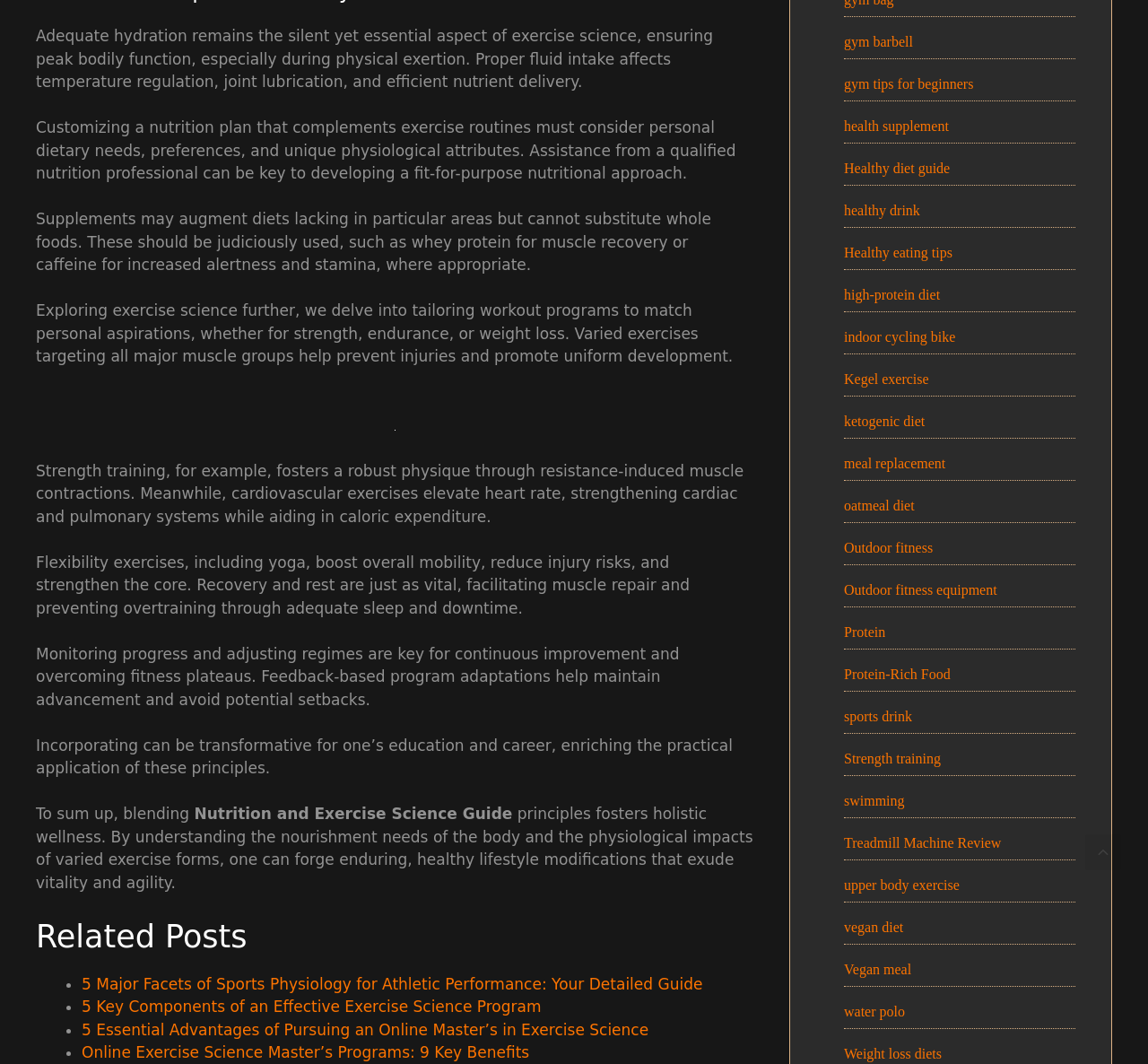Provide your answer in one word or a succinct phrase for the question: 
What is the main topic of this webpage?

Nutrition and Exercise Science